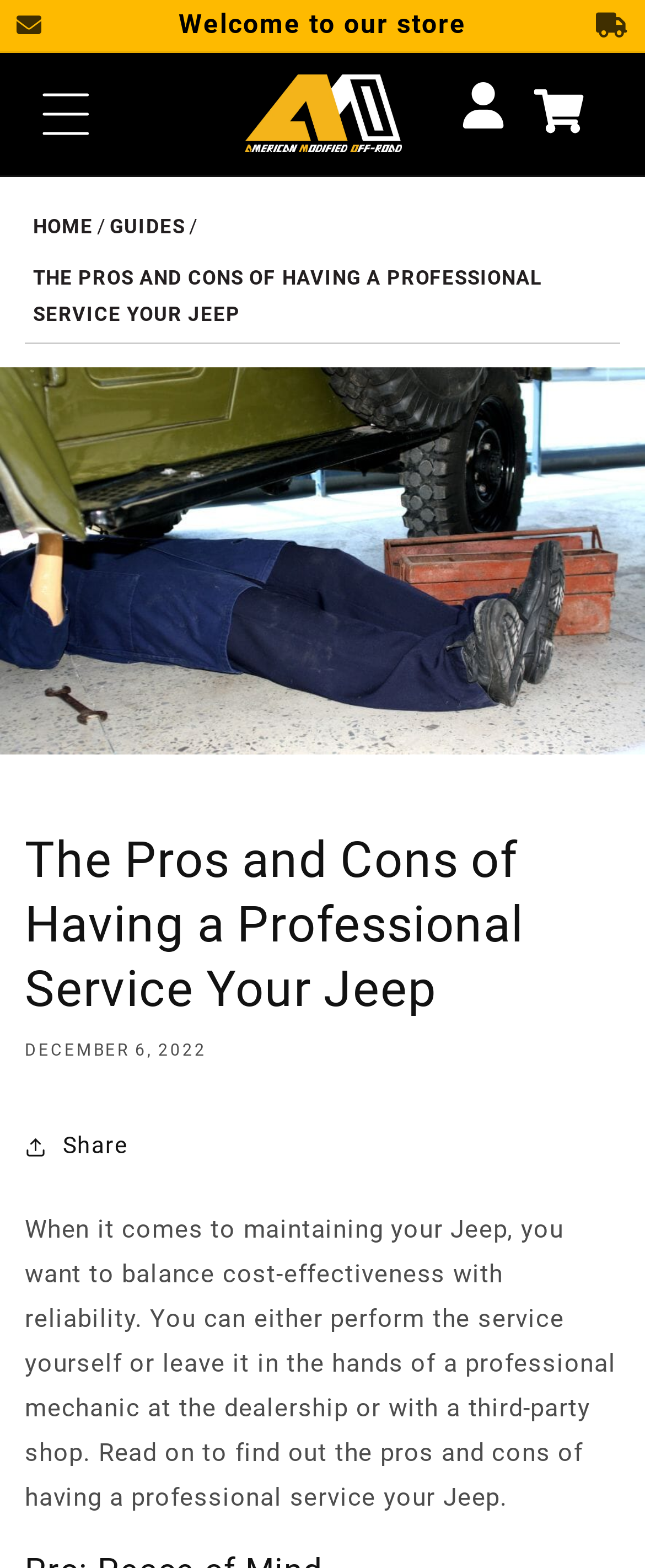Please specify the bounding box coordinates of the area that should be clicked to accomplish the following instruction: "Share the article". The coordinates should consist of four float numbers between 0 and 1, i.e., [left, top, right, bottom].

[0.038, 0.708, 0.197, 0.755]